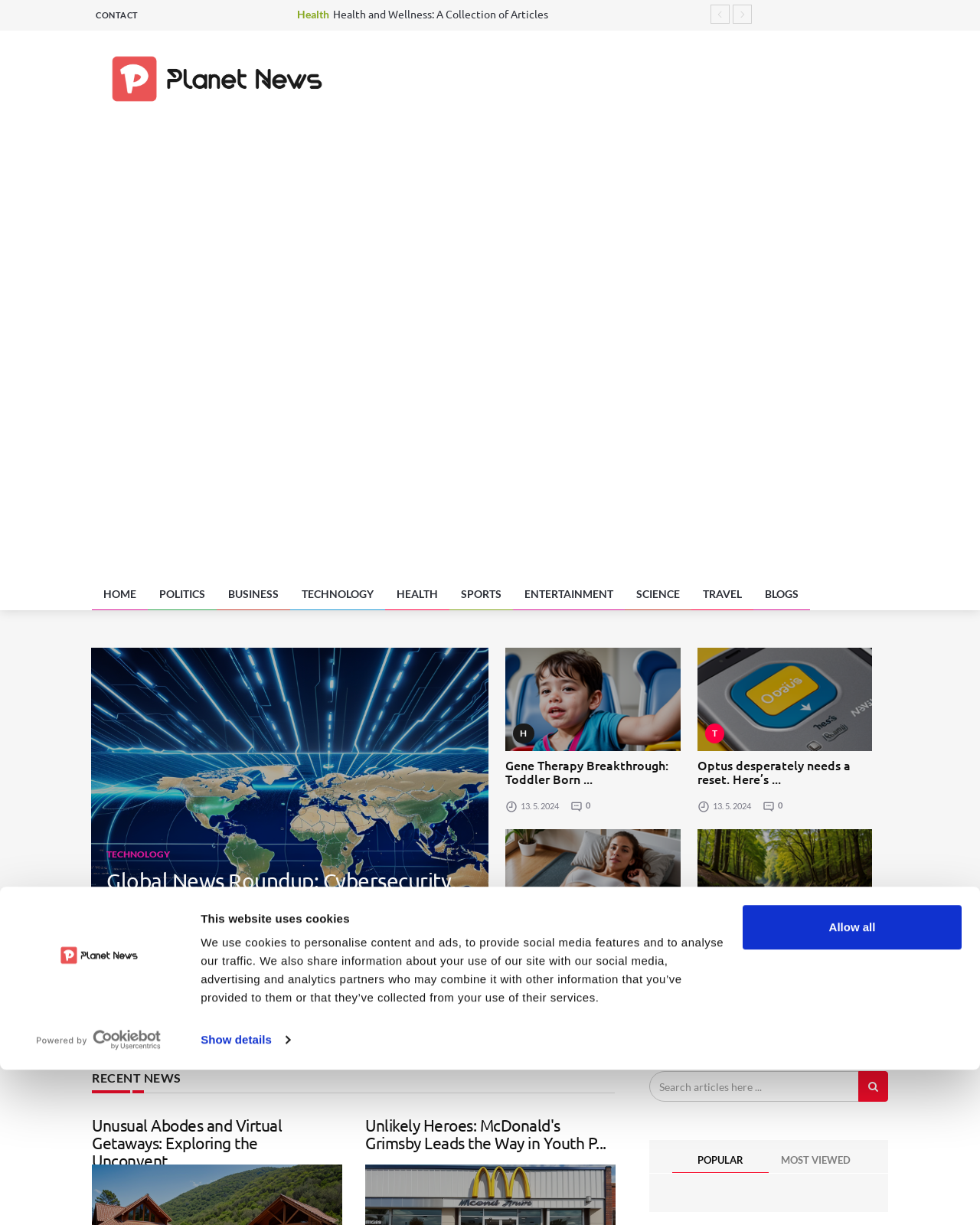Determine the bounding box coordinates of the region I should click to achieve the following instruction: "Discover the 'Science' section". Ensure the bounding box coordinates are four float numbers between 0 and 1, i.e., [left, top, right, bottom].

[0.303, 0.085, 0.34, 0.096]